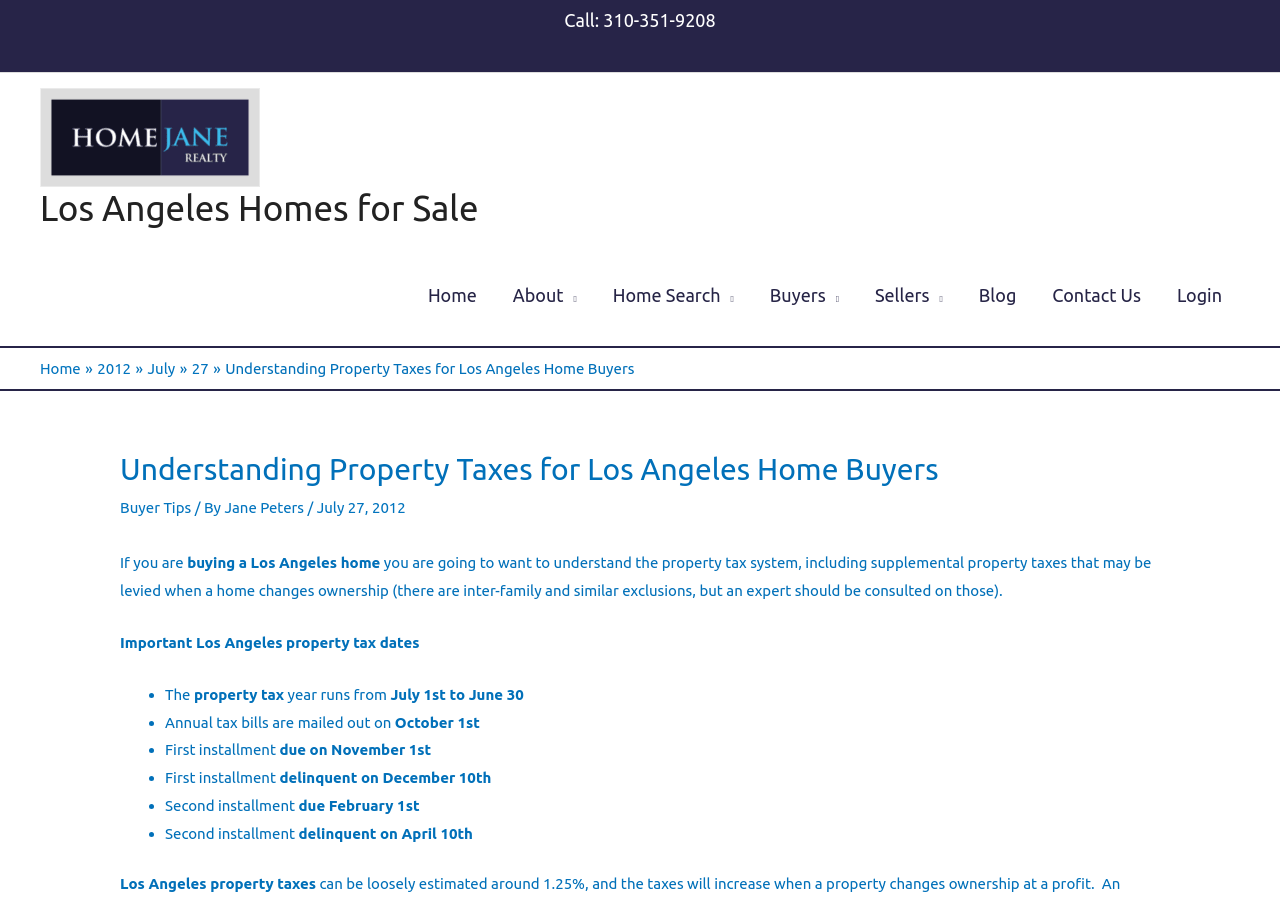Determine the bounding box coordinates for the clickable element to execute this instruction: "Call the phone number". Provide the coordinates as four float numbers between 0 and 1, i.e., [left, top, right, bottom].

[0.441, 0.011, 0.559, 0.033]